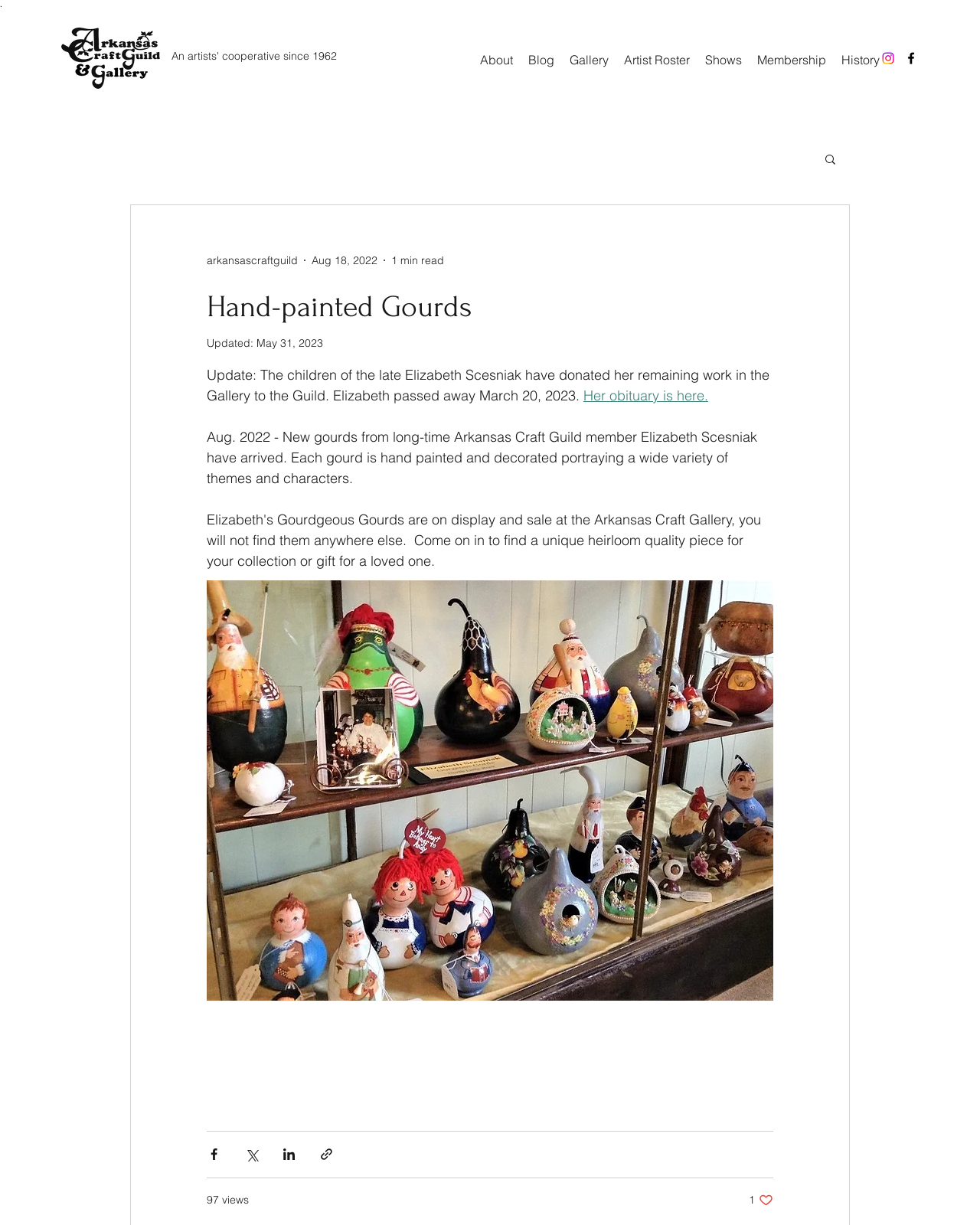Please respond in a single word or phrase: 
What is the name of the late artist whose work was donated to the Guild?

Elizabeth Scesniak